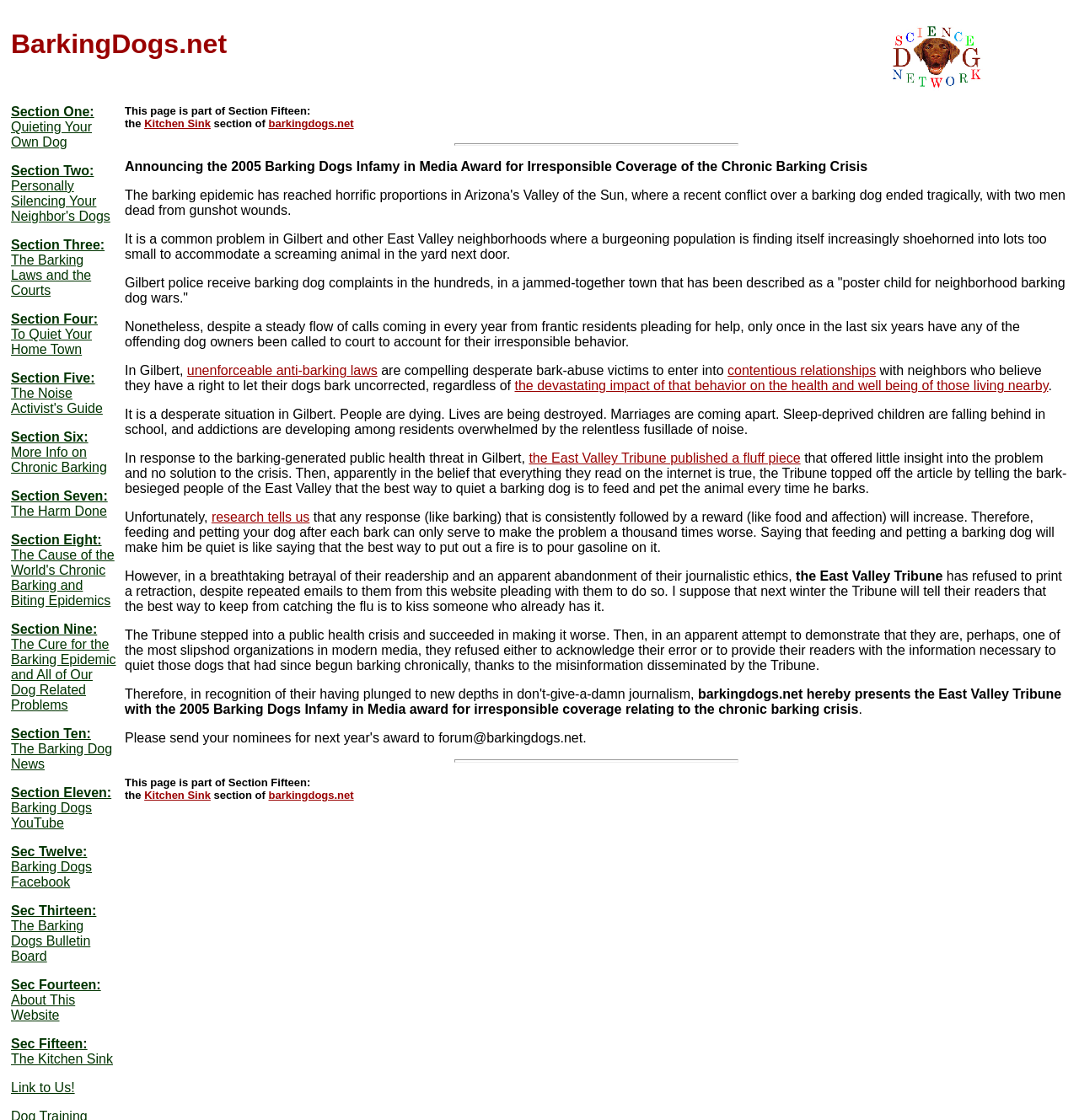Explain in detail what you observe on this webpage.

The webpage is dedicated to criticizing the East Valley Tribune for its irresponsible coverage of the chronic barking crisis in Gilbert, Arizona. At the top of the page, there is a heading "BarkingDogs.net Dog Science Network" with a link to the network. Below this, there are 15 sections, each with a title and multiple links to related topics, such as "Quieting Your Own Dog" and "The Barking Laws and the Courts".

The main content of the page is a lengthy article that describes the chronic barking problem in Gilbert, where residents are suffering from the noise and the authorities are not taking adequate action. The article criticizes the East Valley Tribune for publishing a misleading article that suggests feeding and petting a barking dog will quiet it, which is contrary to research. The article accuses the Tribune of abandoning its journalistic ethics and refusing to print a retraction despite repeated requests.

Throughout the article, there are links to related topics and phrases, such as "unenforceable anti-barking laws" and "contentious relationships". The article concludes by presenting the East Valley Tribune with the 2005 Barking Dogs Infamy in Media award for irresponsible coverage relating to the chronic barking crisis.

At the bottom of the page, there is a separator line, followed by a link to the "Kitchen Sink" section of the website, which appears to be a miscellaneous section with various links and topics.